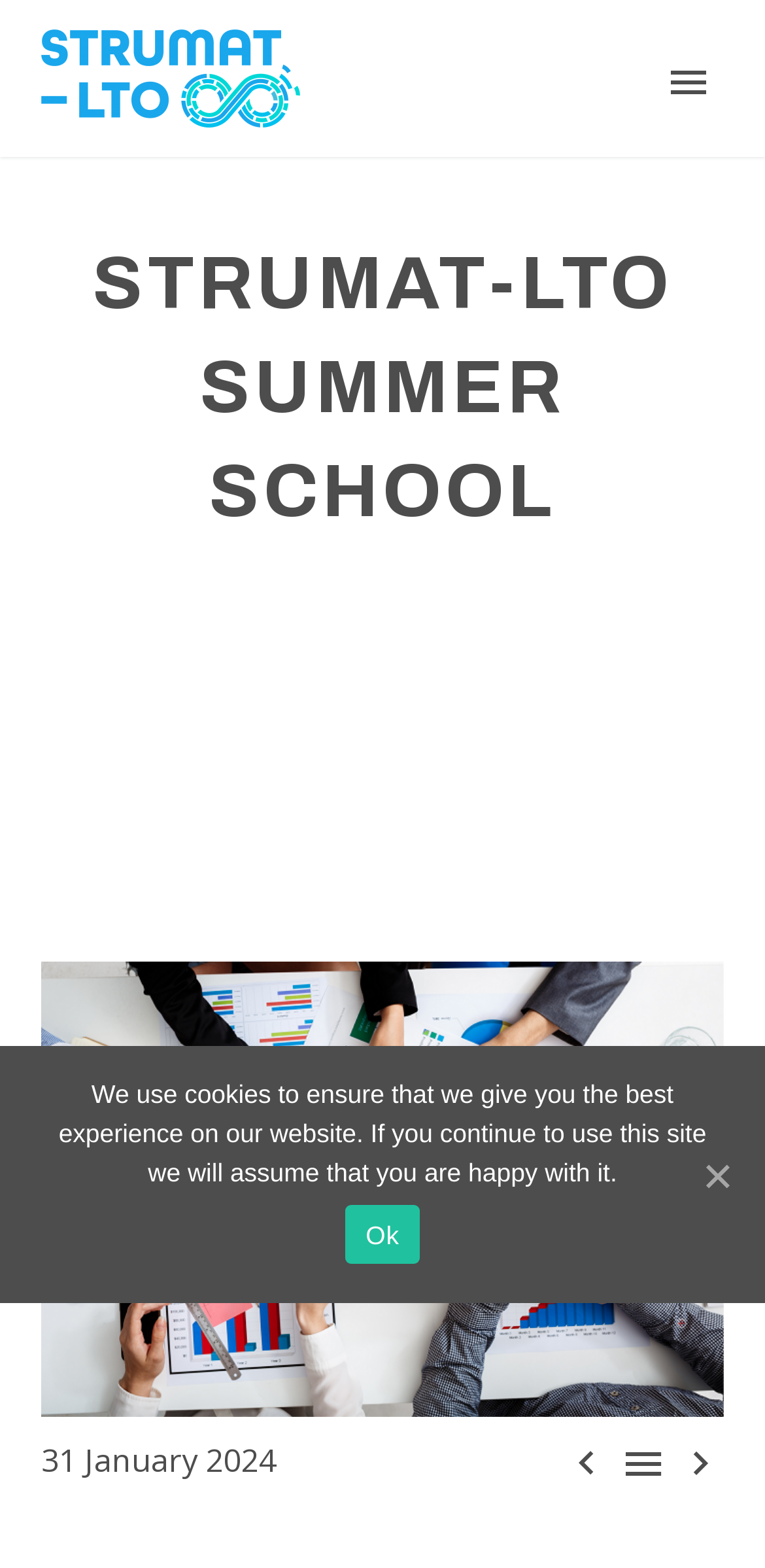What is the purpose of the button 'Primary Menu'?
Please respond to the question with a detailed and informative answer.

The button 'Primary Menu' is likely to open the primary menu of the webpage, allowing users to navigate to different sections of the website.